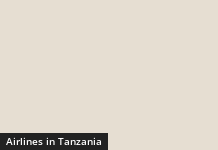Can you give a comprehensive explanation to the question given the content of the image?
What is the purpose of the text placement and bold color contrast?

The caption explains that the text placement and bold color contrast are designed to 'draw attention and enhance readability', making it an informative piece within its context.